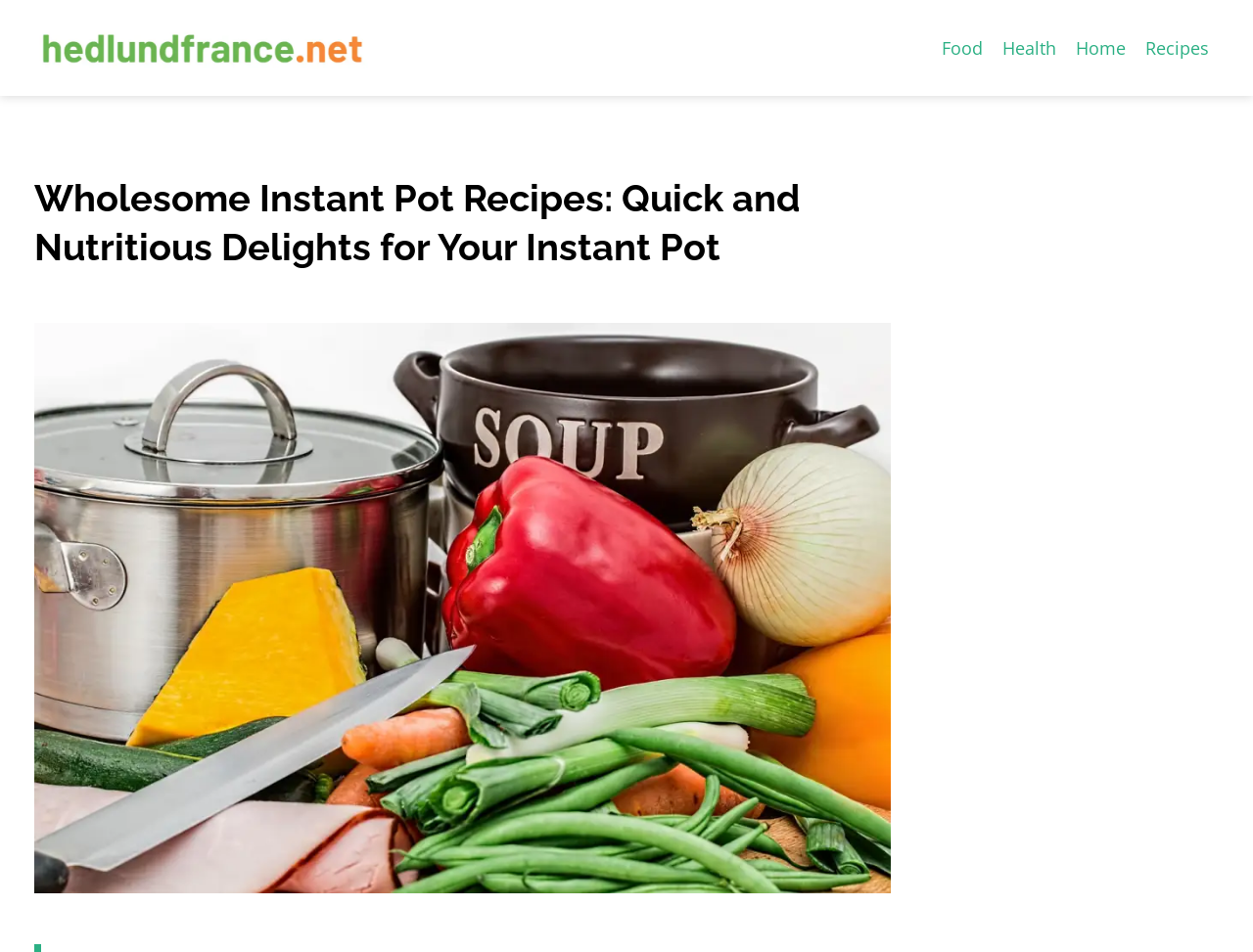What is the position of the 'Recipes' link?
Could you answer the question in a detailed manner, providing as much information as possible?

According to the bounding box coordinates, the 'Recipes' link has a left coordinate of 0.906, which is the largest among the navigation links, indicating that it is positioned at the rightmost end of the navigation menu.